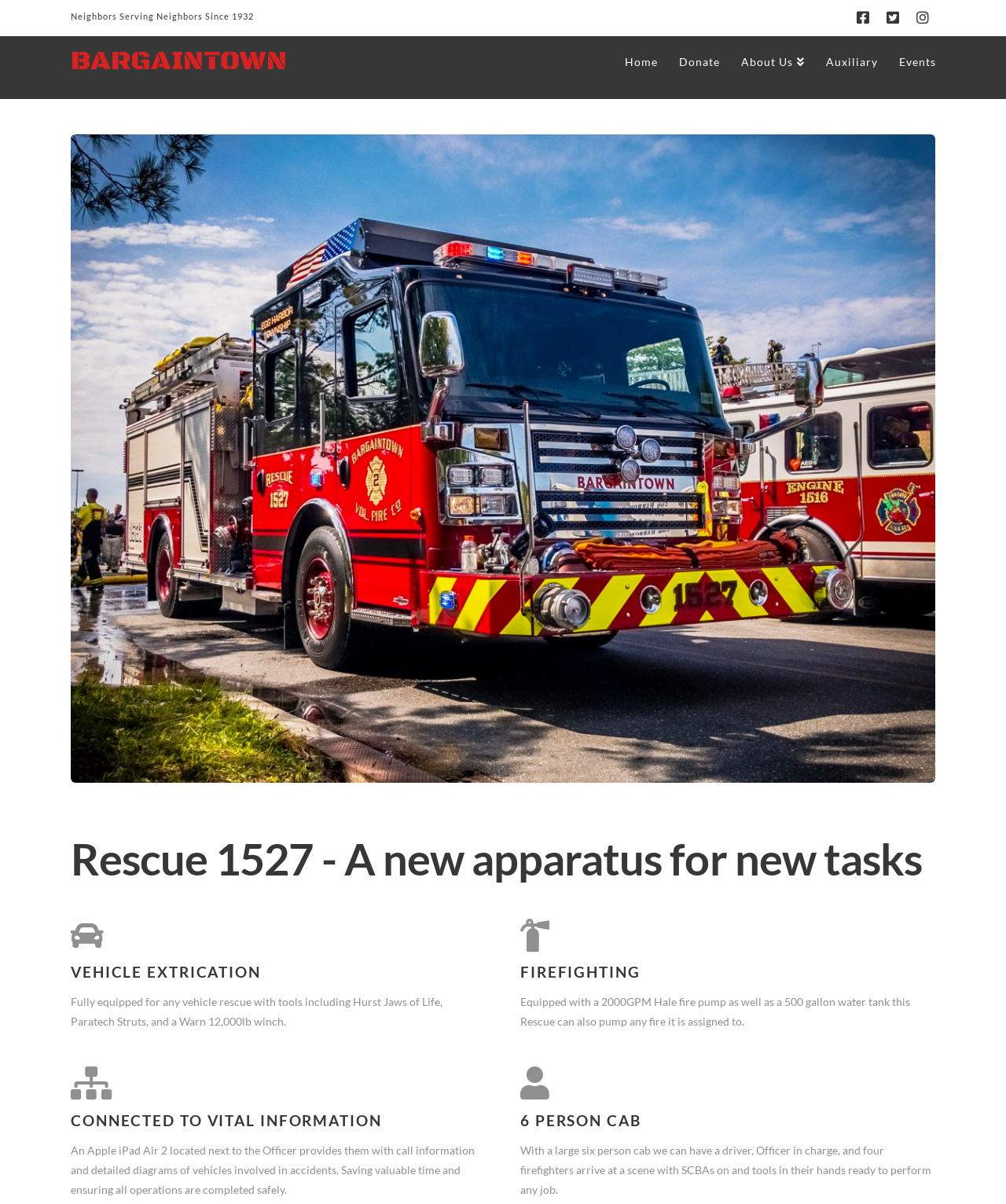Determine the coordinates of the bounding box that should be clicked to complete the instruction: "Go to Home page". The coordinates should be represented by four float numbers between 0 and 1: [left, top, right, bottom].

[0.61, 0.03, 0.664, 0.082]